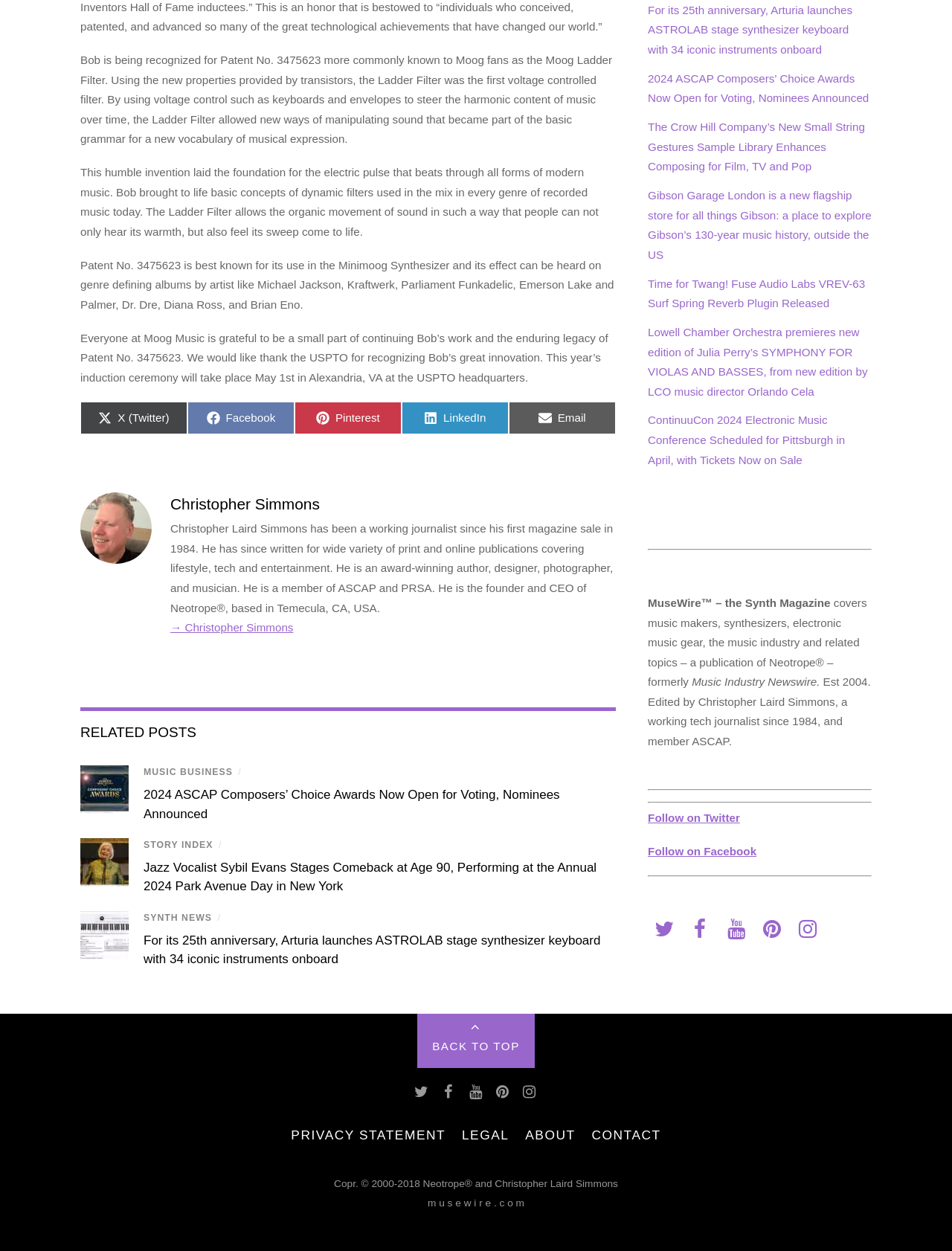Find the bounding box coordinates for the UI element that matches this description: "Share on X (Twitter)".

[0.084, 0.321, 0.197, 0.347]